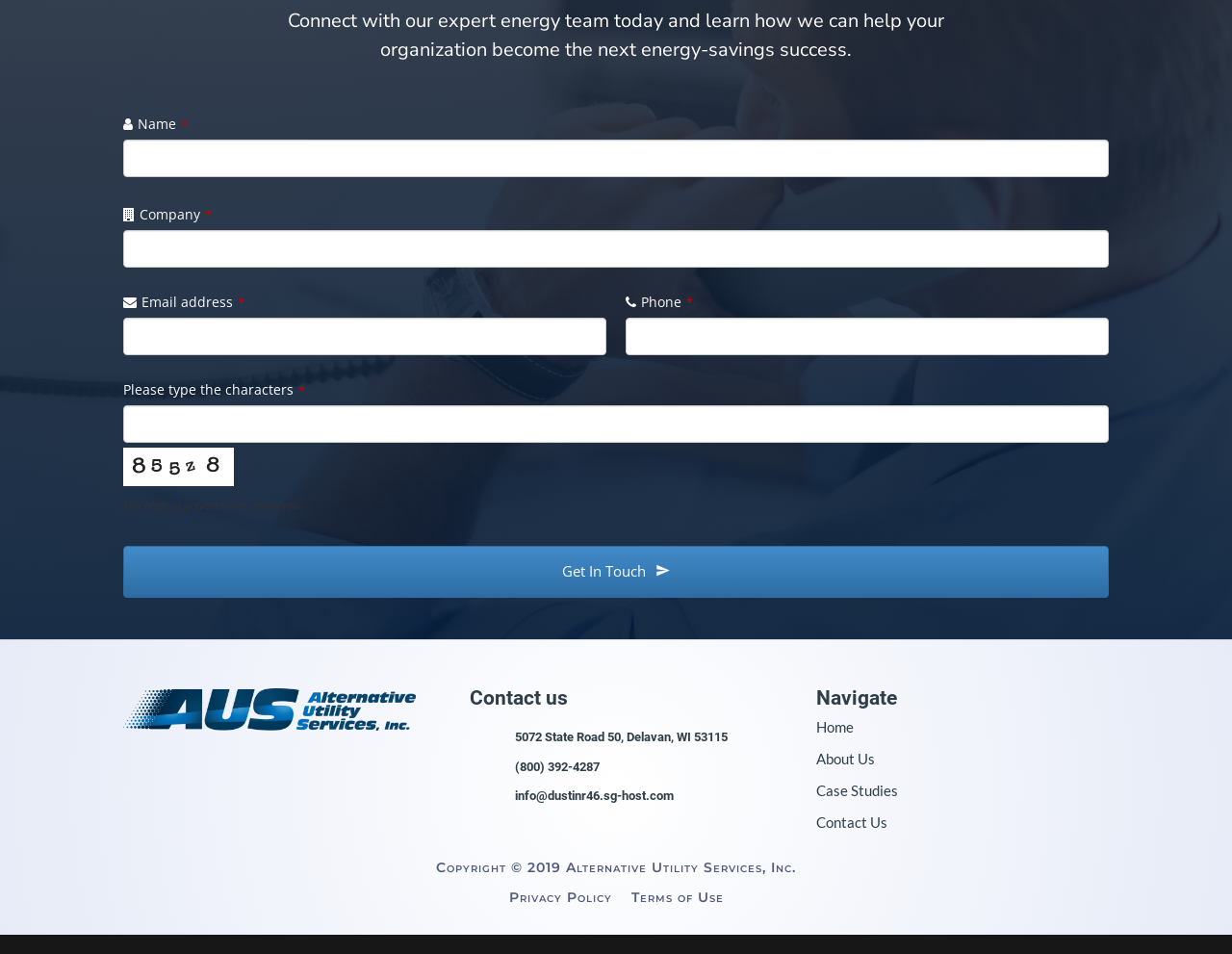Pinpoint the bounding box coordinates of the clickable element needed to complete the instruction: "Enter your name". The coordinates should be provided as four float numbers between 0 and 1: [left, top, right, bottom].

[0.1, 0.147, 0.9, 0.186]